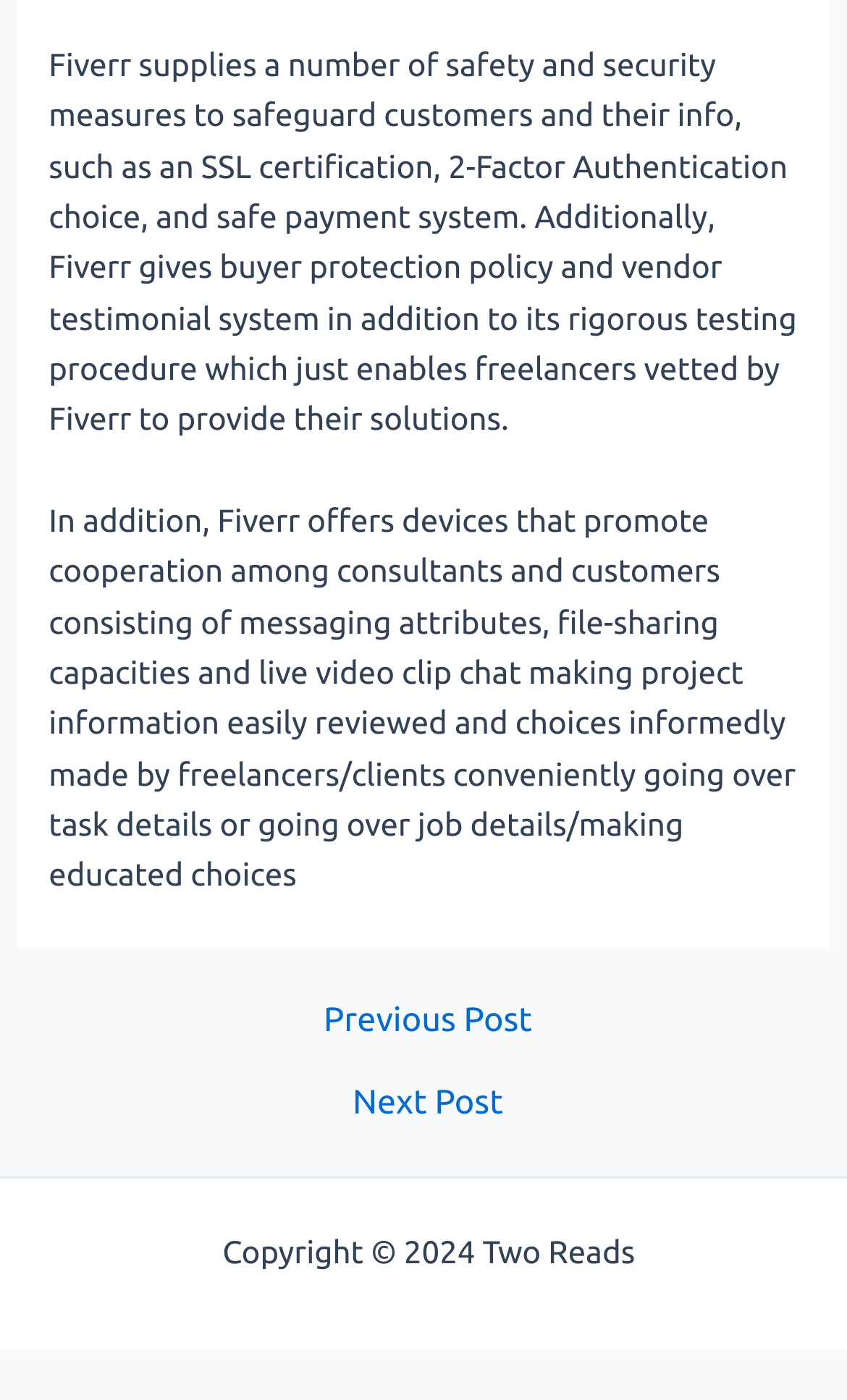Identify the bounding box of the UI element described as follows: "Next Post →". Provide the coordinates as four float numbers in the range of 0 to 1 [left, top, right, bottom].

[0.025, 0.776, 0.985, 0.8]